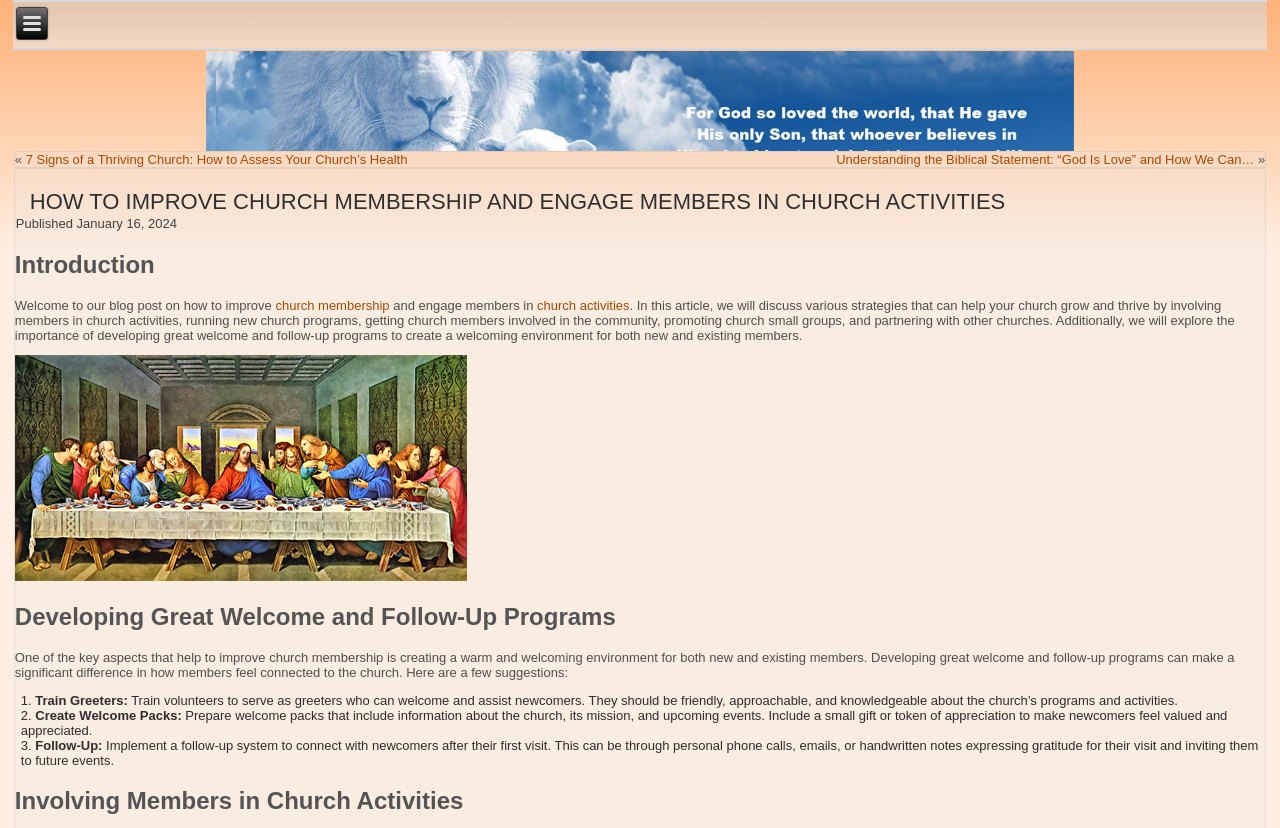What is the second suggestion for developing great welcome and follow-up programs?
Using the image, answer in one word or phrase.

Create Welcome Packs